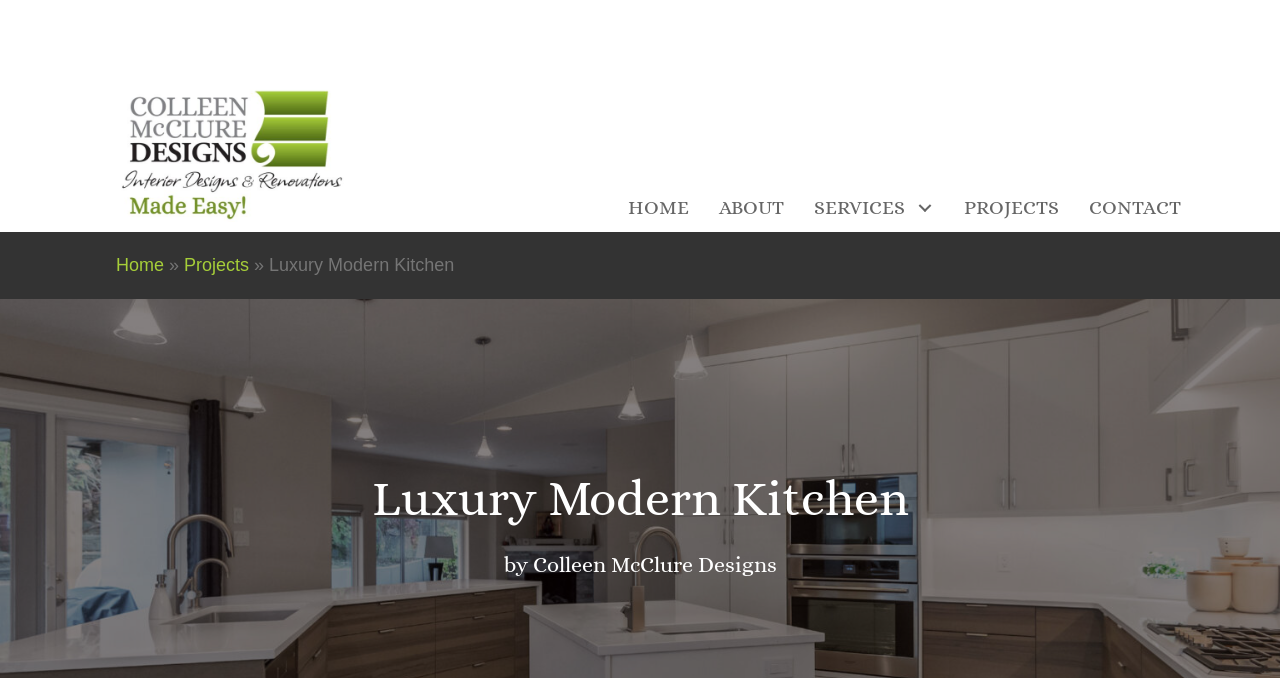Based on the element description alt="CMD_NewLogo" title="CMD_NewLogo", identify the bounding box of the UI element in the given webpage screenshot. The coordinates should be in the format (top-left x, top-left y, bottom-right x, bottom-right y) and must be between 0 and 1.

[0.081, 0.209, 0.277, 0.239]